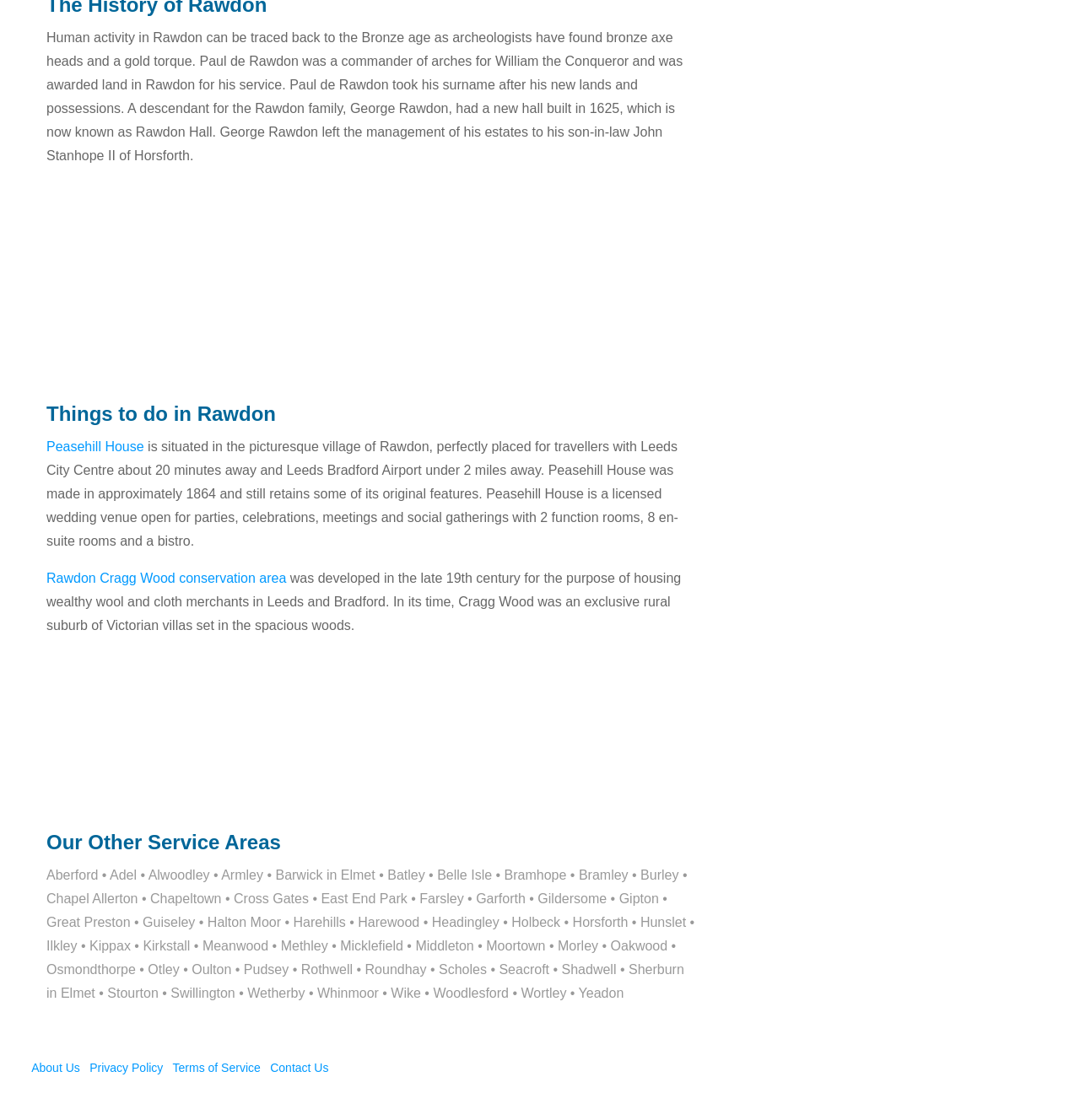Can you find the bounding box coordinates for the element to click on to achieve the instruction: "Click on Peasehill House"?

[0.043, 0.392, 0.133, 0.405]